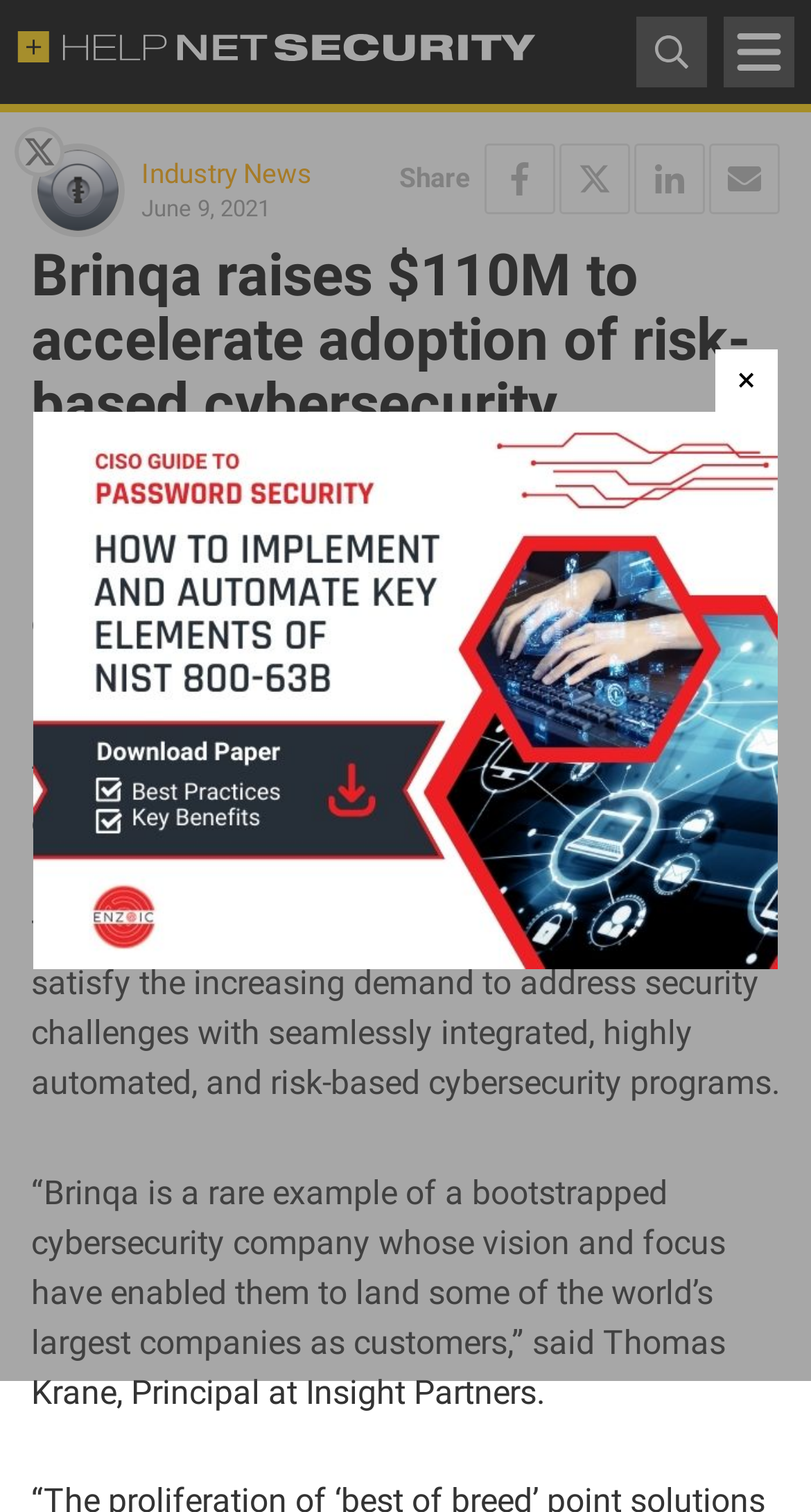Generate the main heading text from the webpage.

Brinqa raises $110M to accelerate adoption of risk-based cybersecurity